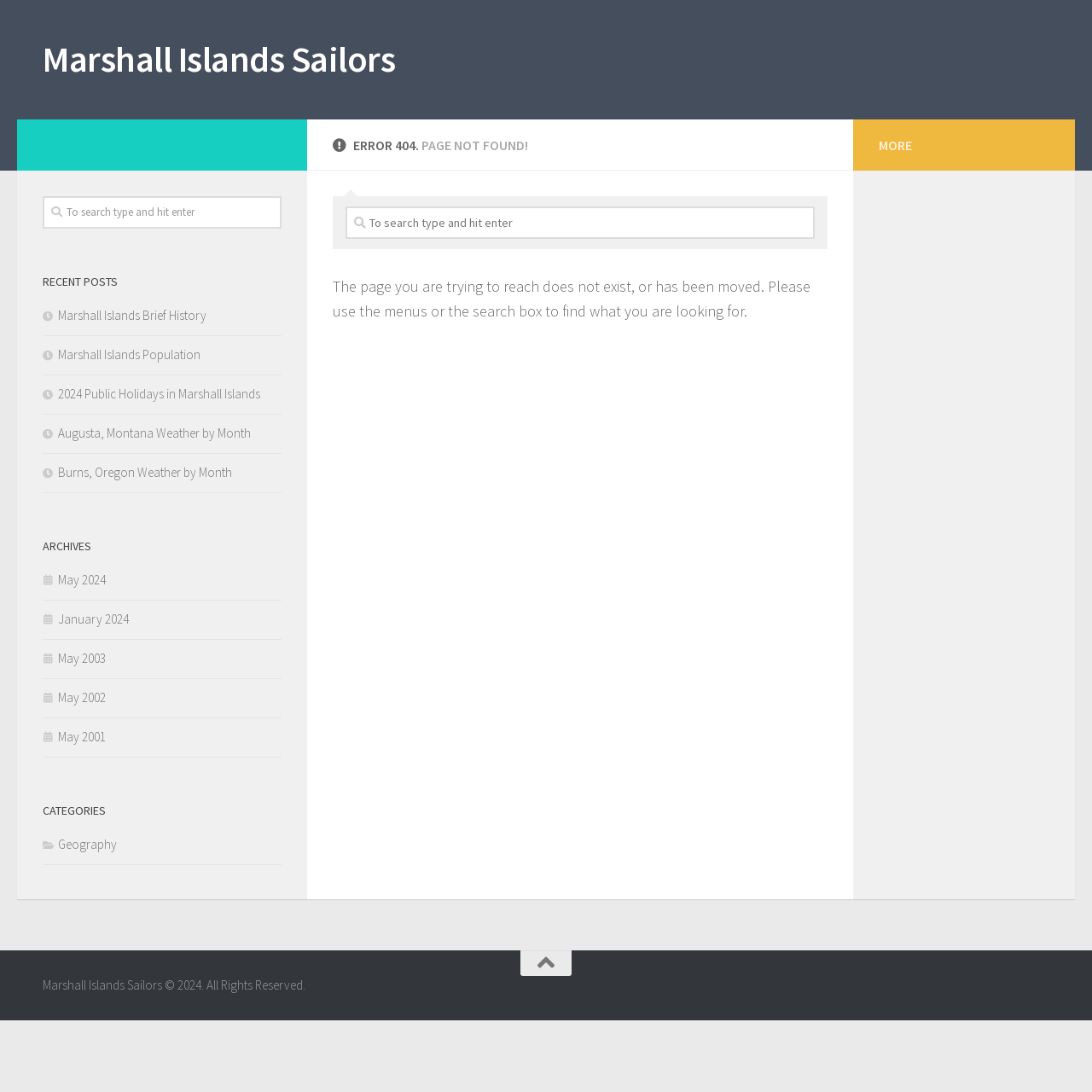What is the category listed below the 'ARCHIVES' section?
Please ensure your answer to the question is detailed and covers all necessary aspects.

The category is listed under the heading 'CATEGORIES' with bounding box coordinates [0.039, 0.733, 0.258, 0.752]. The link ' Geography' is listed below this heading, indicating that 'Geography' is one of the categories.